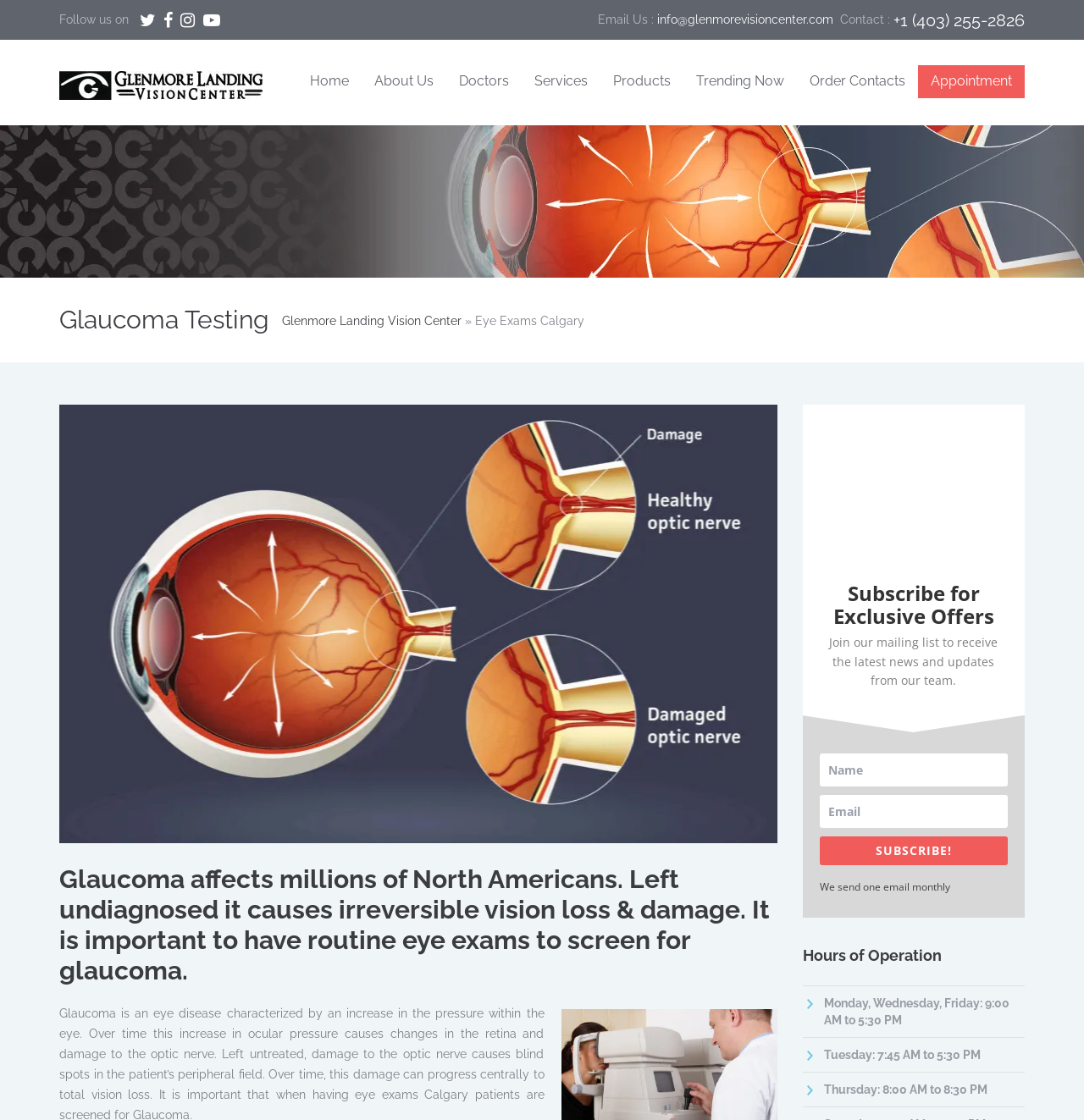Give a detailed account of the webpage.

The webpage is about Comprehensive Eye Exams in Calgary, specifically at the Glenmore Vision Center. At the top left corner, there are social media links and an email address. Below that, there is a navigation menu with links to different sections of the website, including Home, About Us, Doctors, Services, Products, Trending Now, Order Contacts, and Appointment.

The main content of the page is divided into several sections. The first section is about Glaucoma Testing, with a heading and a brief description of the importance of routine eye exams to screen for glaucoma. Below that, there is a navigation breadcrumb trail showing the current page's location within the website.

The next section is a header area with links to Glaucoma Testing, Previous, and Next. Below that, there is a section with a heading that explains the importance of routine eye exams to screen for glaucoma, followed by a call-to-action to subscribe for exclusive offers.

The subscription section includes a brief description, a name and email input field, and a subscribe button. There is also a note that the website sends one email monthly. Below that, there is a section showing the Hours of Operation of the Glenmore Vision Center, with specific hours listed for each day of the week.

Throughout the page, there are several images, including a logo for the Glenmore Landing Vision Center and a decorative image in the subscription section. Overall, the page is well-organized and easy to navigate, with clear headings and concise text.